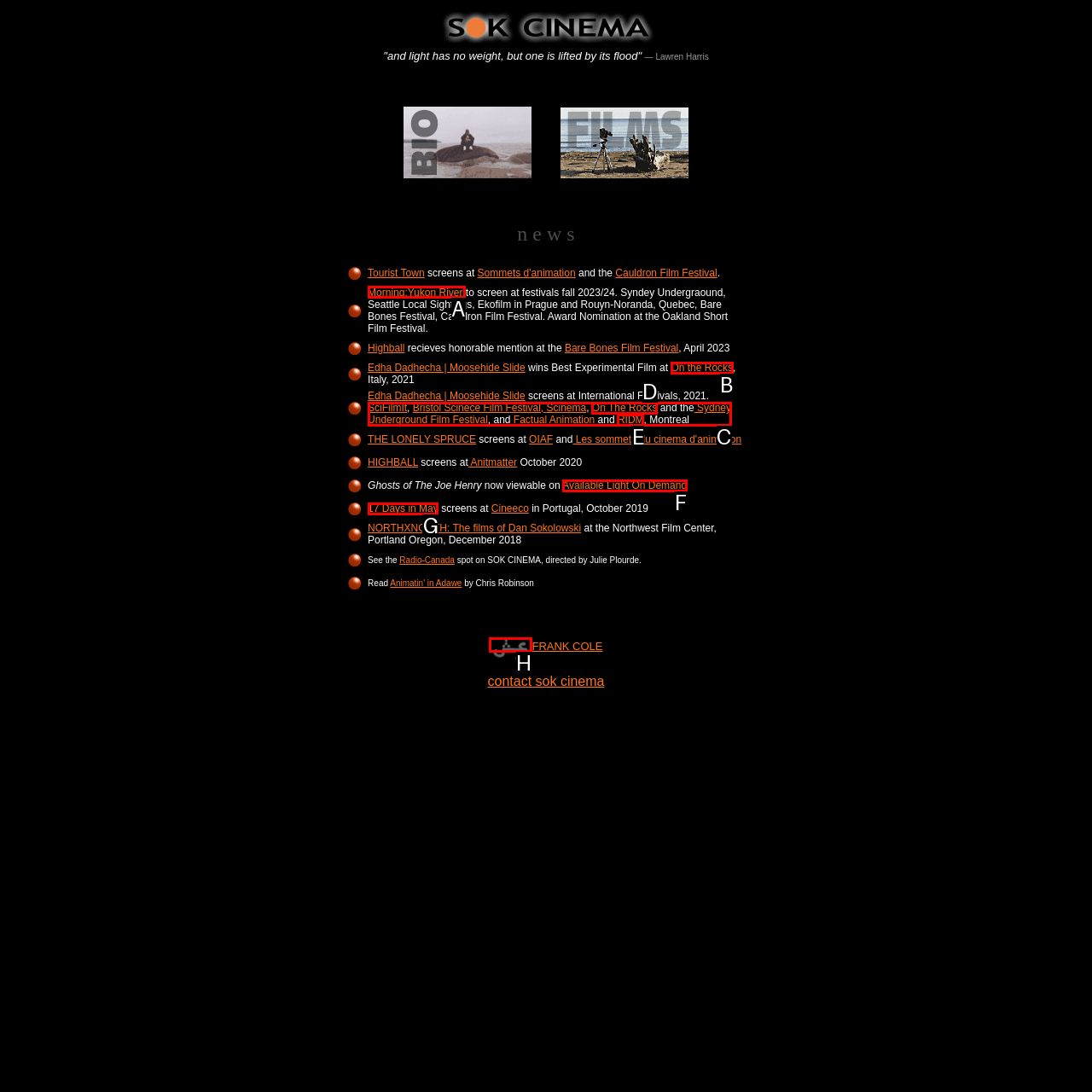For the task "view Morning:Yukon River", which option's letter should you click? Answer with the letter only.

A